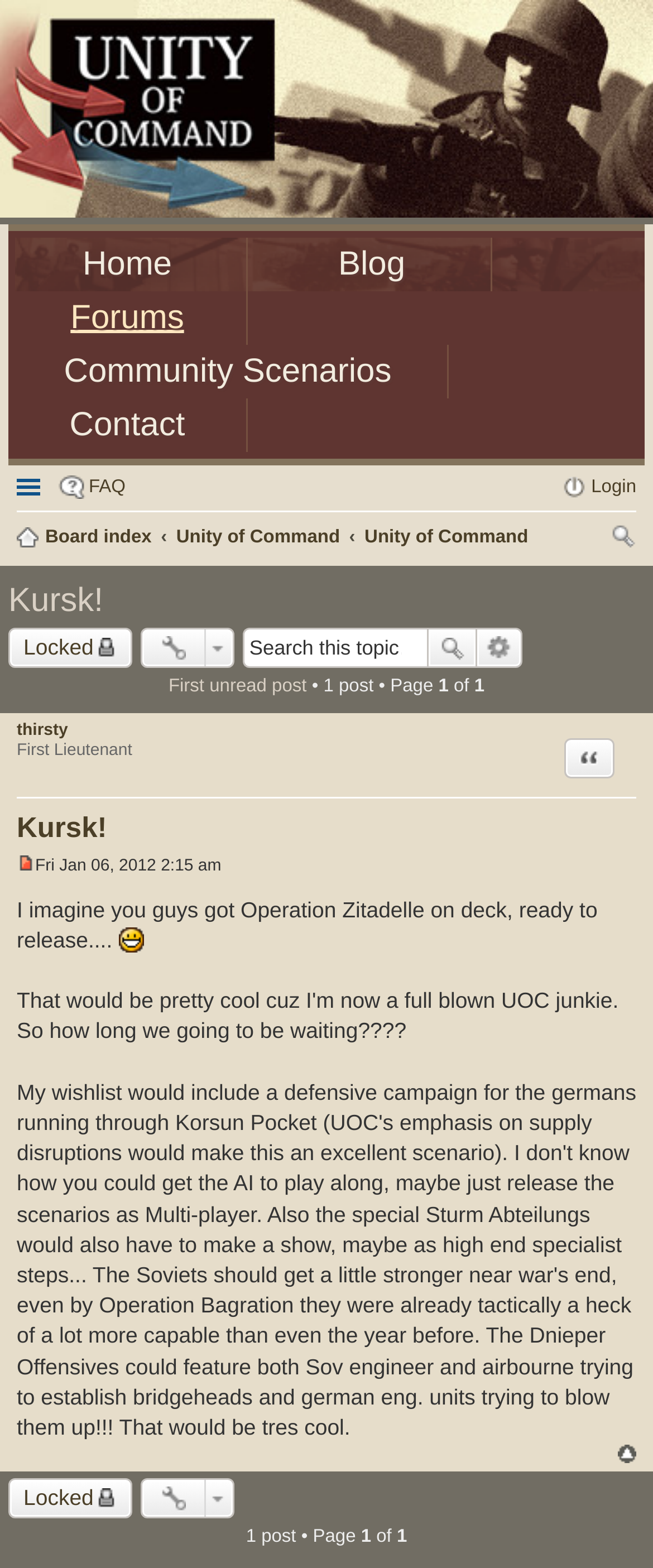Determine the bounding box for the UI element that matches this description: "Quick links".

[0.026, 0.298, 0.072, 0.324]